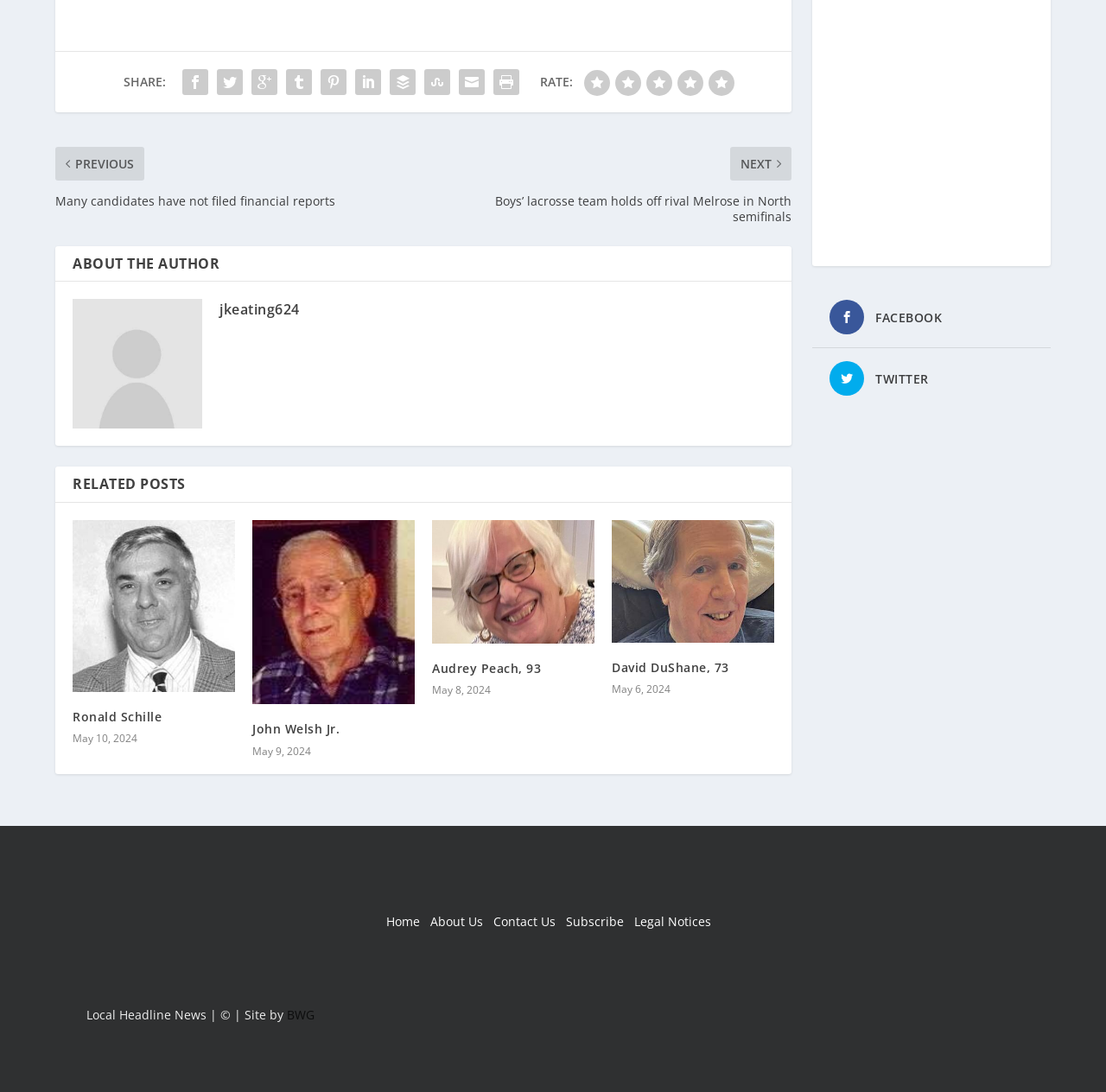Respond with a single word or phrase to the following question:
What is the date of the first related post?

May 10, 2024